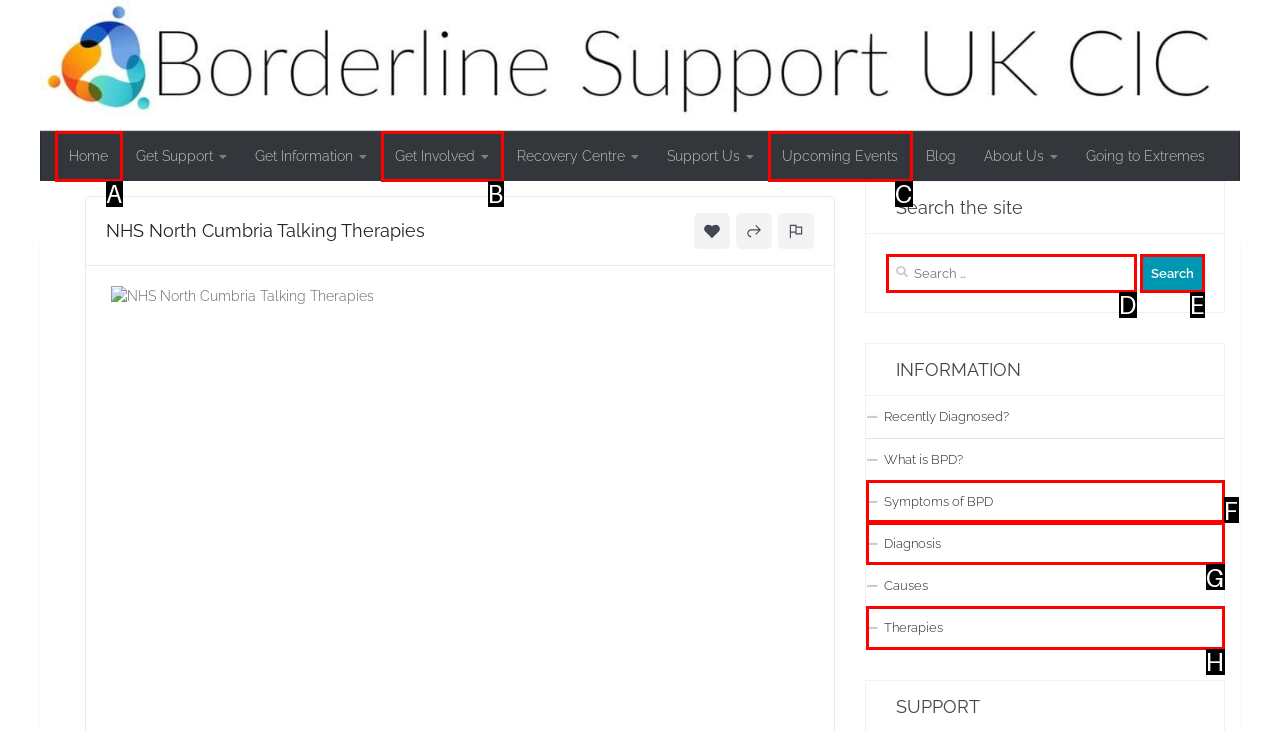Determine the HTML element to click for the instruction: Click Search button.
Answer with the letter corresponding to the correct choice from the provided options.

E